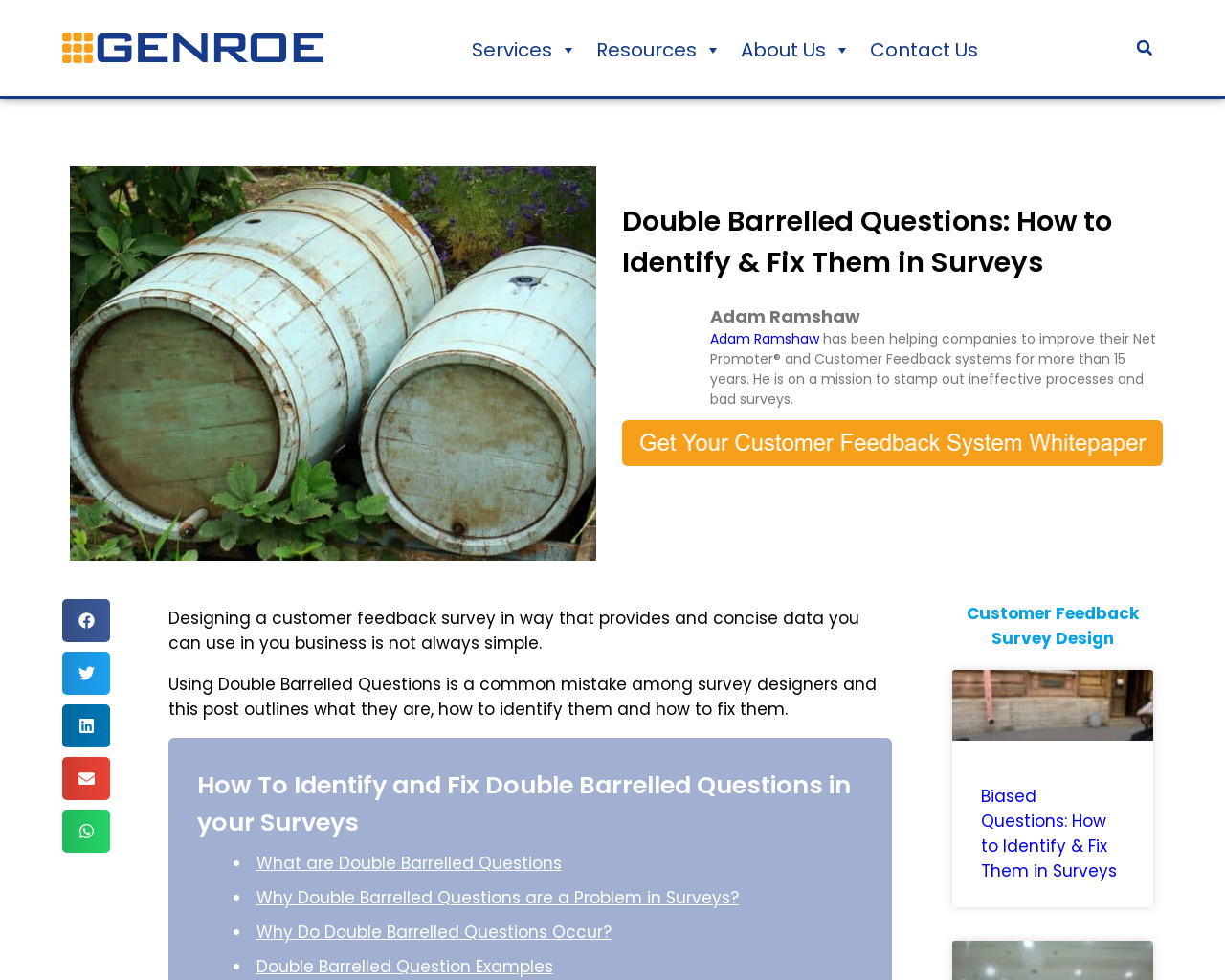What is the topic of the customer feedback whitepaper?
Using the image, give a concise answer in the form of a single word or short phrase.

Not specified